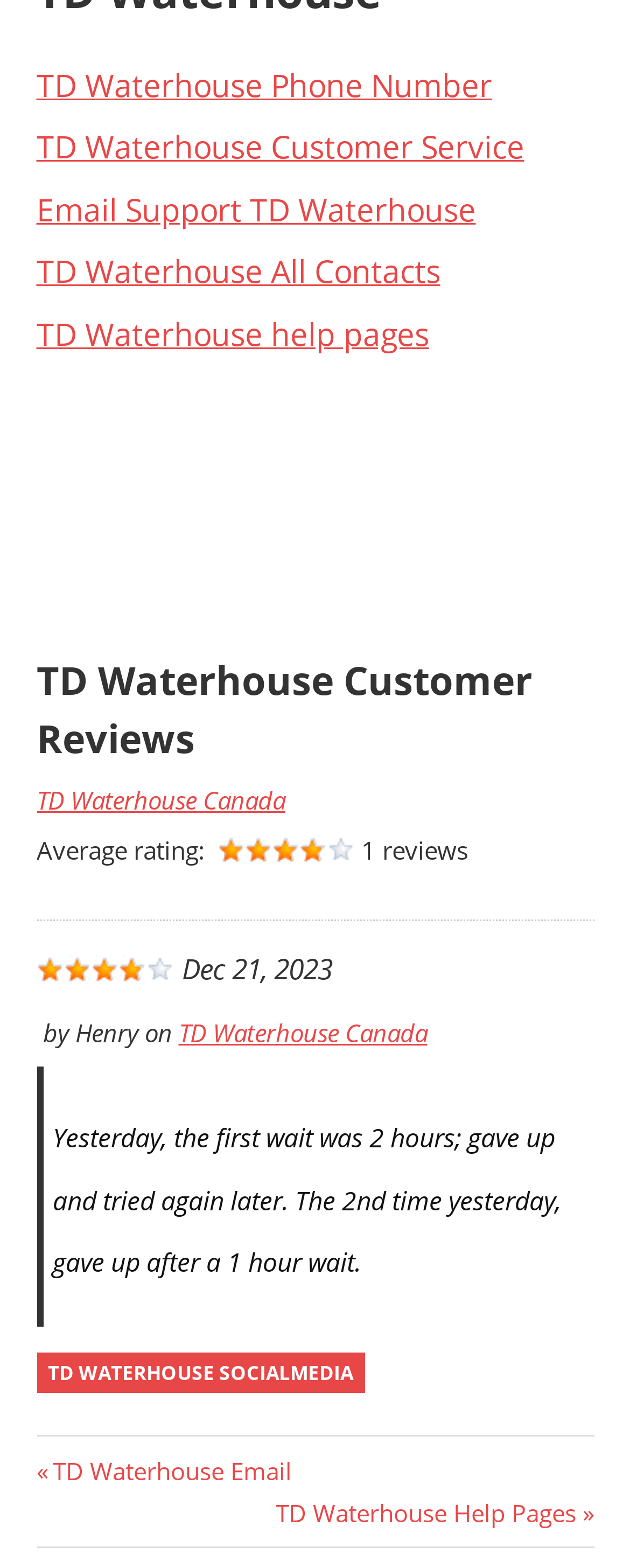Using the information shown in the image, answer the question with as much detail as possible: What is the date of the latest review?

I found the date of the latest review by looking at the text 'Dec 21, 2023' which is located above the reviewer's name 'Henry'.